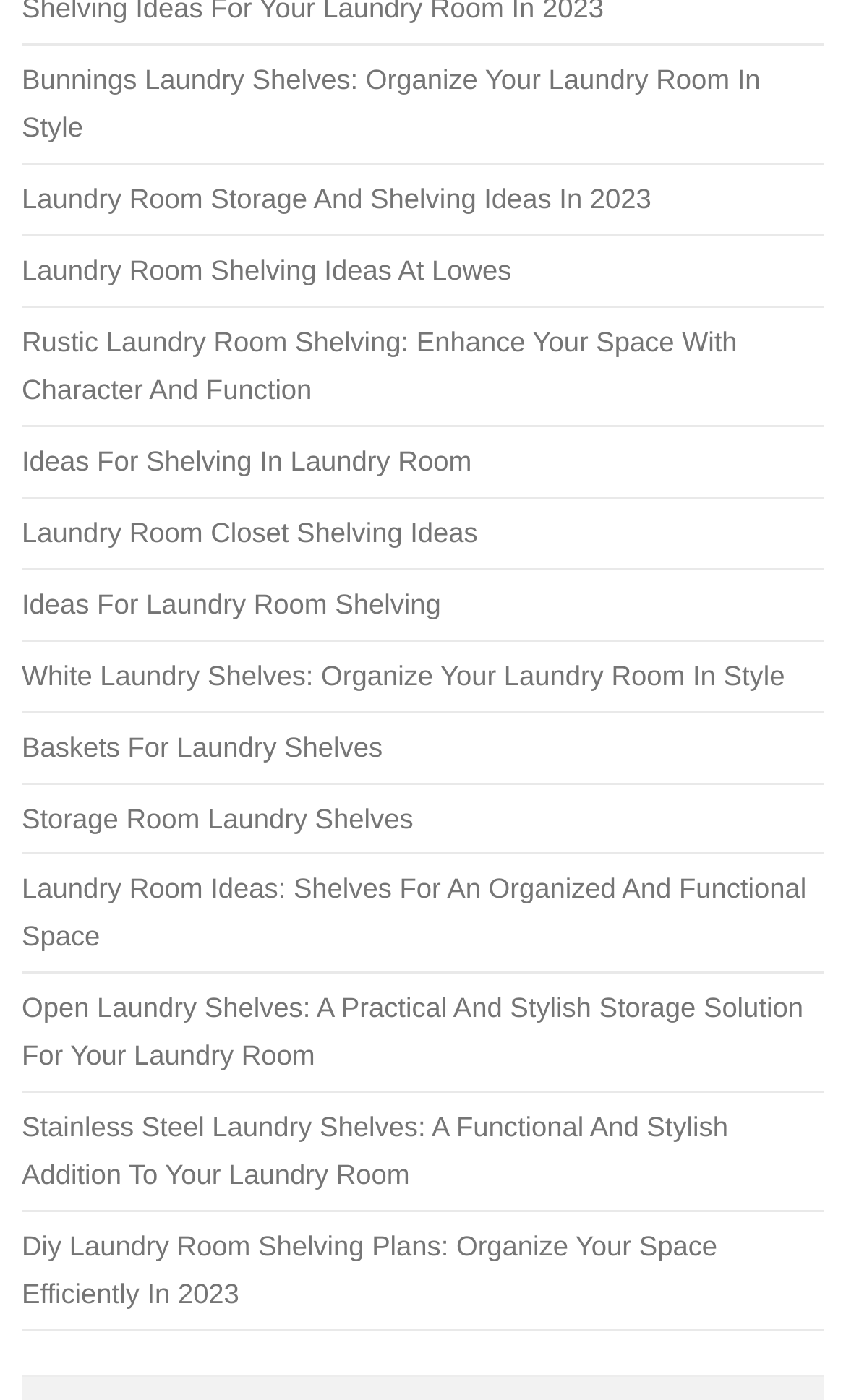Is there a link about laundry room closet shelving?
Look at the screenshot and respond with one word or a short phrase.

Yes